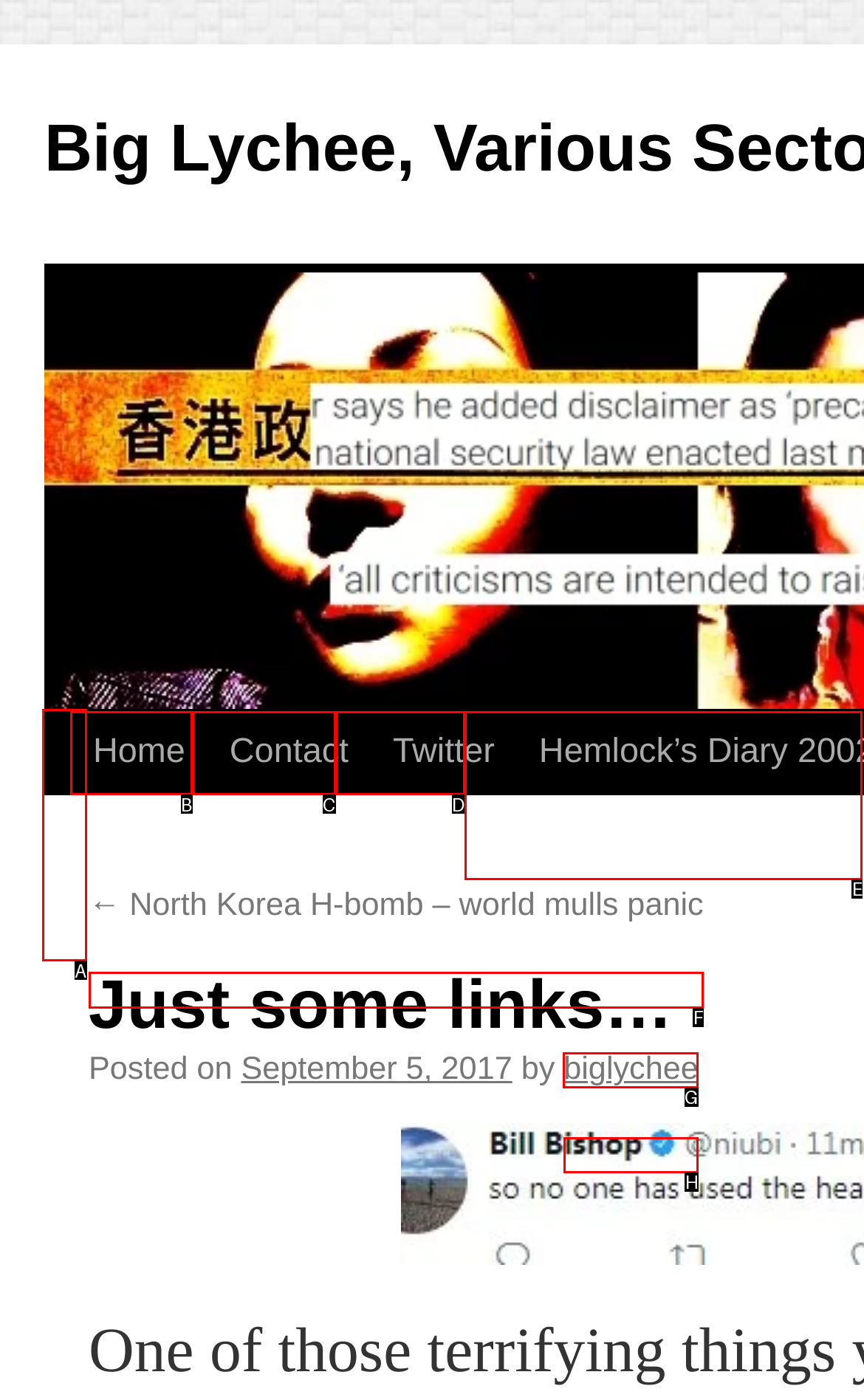Select the correct option from the given choices to perform this task: view posts by biglychee. Provide the letter of that option.

G